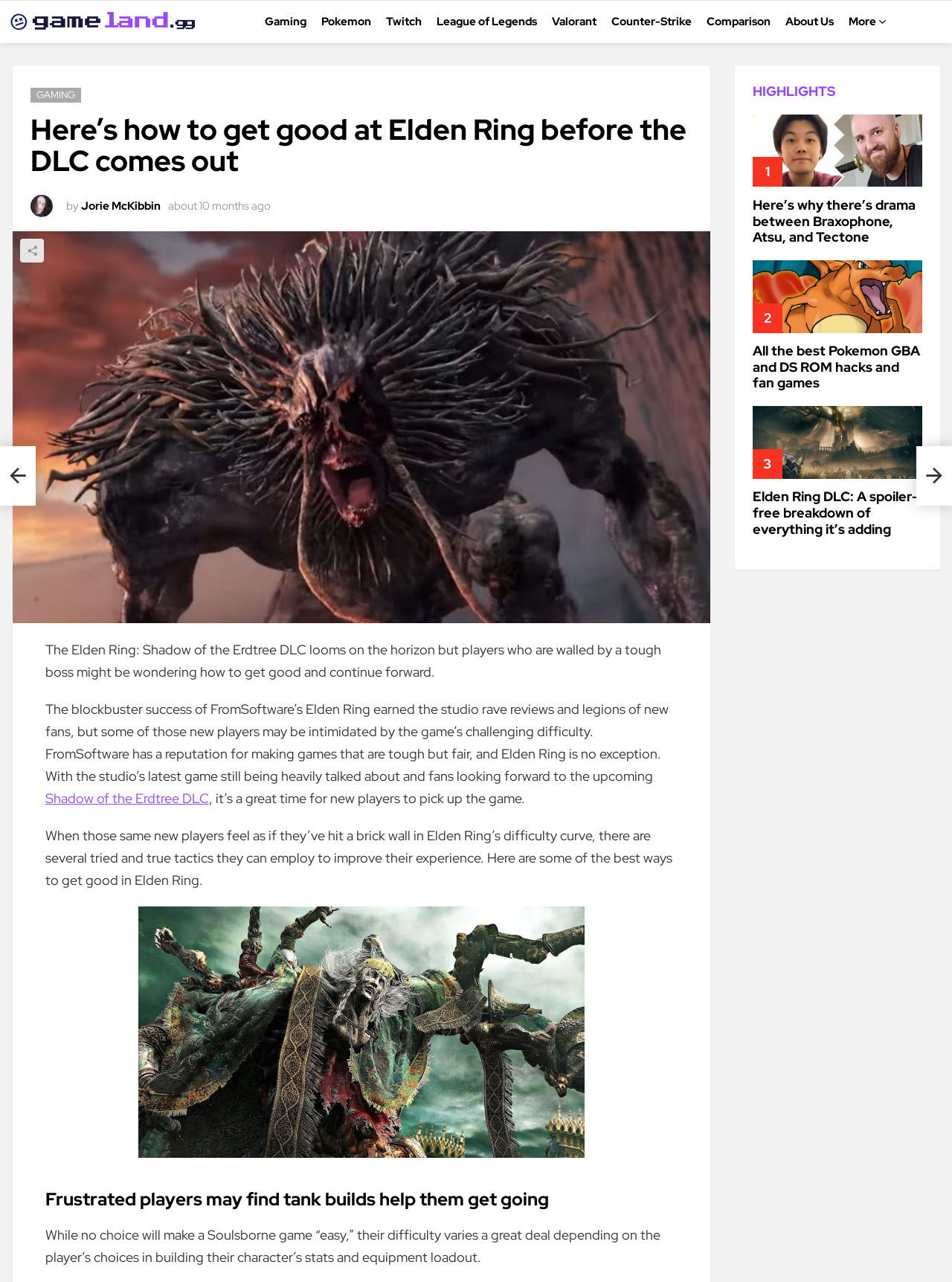Explain the contents of the webpage comprehensively.

This webpage is an article about improving gameplay in Elden Ring, a popular video game. At the top, there is a logo and a navigation menu with links to various gaming-related categories, such as "Gaming", "Pokemon", and "Twitch". Below the navigation menu, there is a header section with a title "Here's how to get good at Elden Ring before the DLC comes out" and an author's image with a name "Jorie McKibbin". 

To the right of the header section, there is an image of Elden Ring's troll yell. Below the header section, there is a share button and a brief introduction to the article, which discusses the challenges of playing Elden Ring and the upcoming DLC release. 

The main content of the article is divided into several sections. The first section explains the difficulty curve of Elden Ring and how new players can improve their experience. There is an image of a boss fight, Godrick The Grafted, in this section. The second section has a heading "Frustrated players may find tank builds help them get going" and discusses character building and equipment loadout choices.

On the right side of the webpage, there is a complementary section with three articles, each with a heading, an image, and a brief summary. The articles are about a drama between Braxophone, Atsu, and Tectone, Pokémon GBA and DS ROM hacks and fan games, and Elden Ring DLC updates.